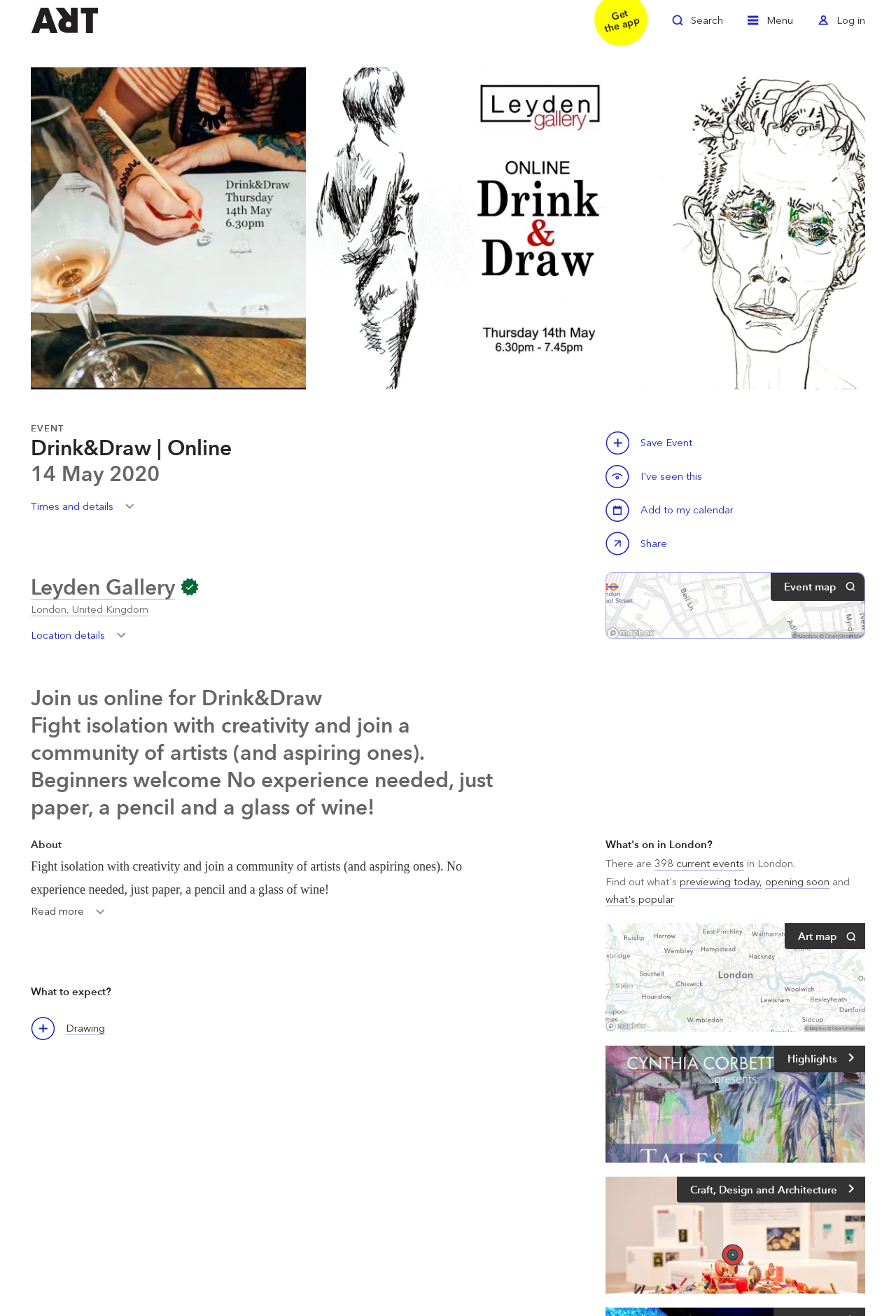Answer the following query concisely with a single word or phrase:
What can be done with the event?

Save, Share, Add to calendar